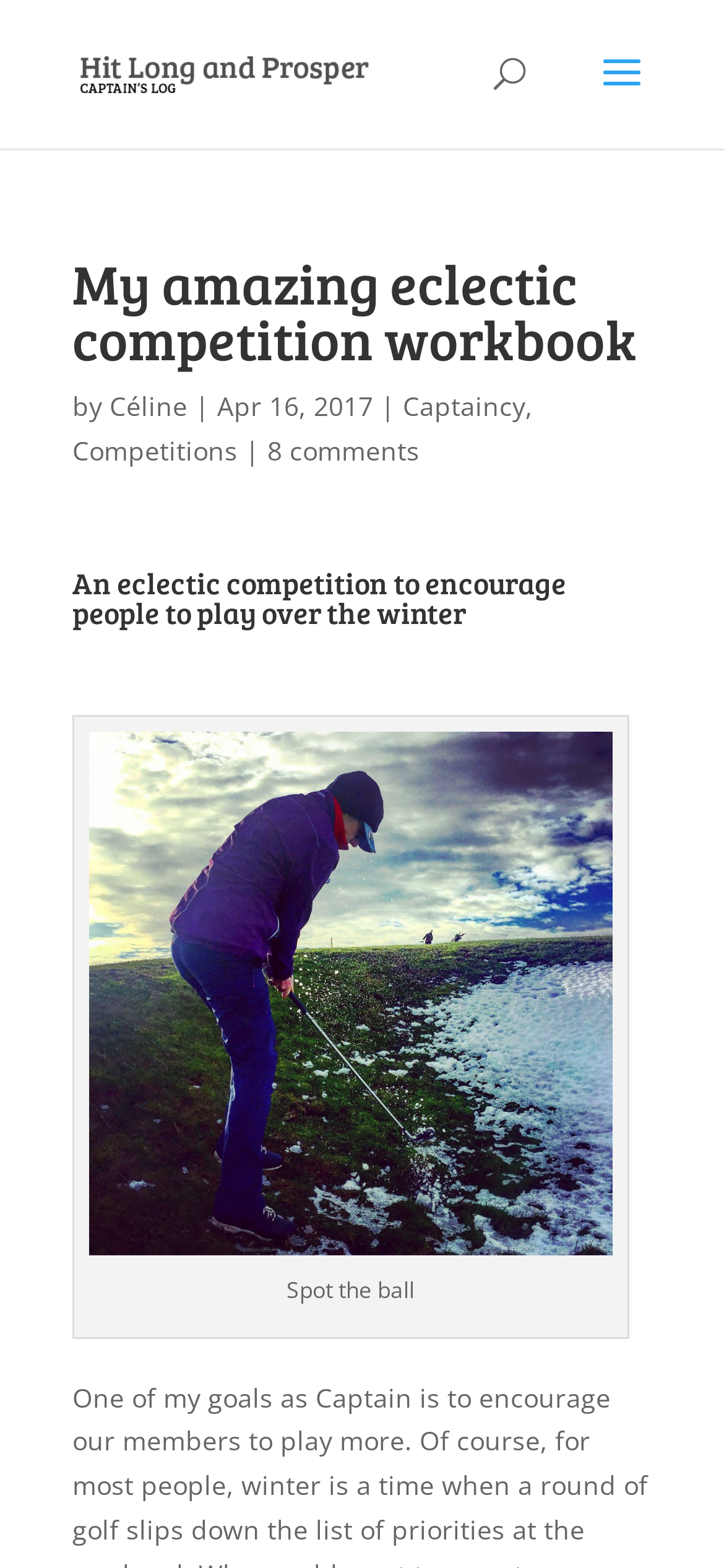Look at the image and write a detailed answer to the question: 
What is the name of the workbook?

The name of the workbook can be found in the main heading, which says 'My amazing eclectic competition workbook'.